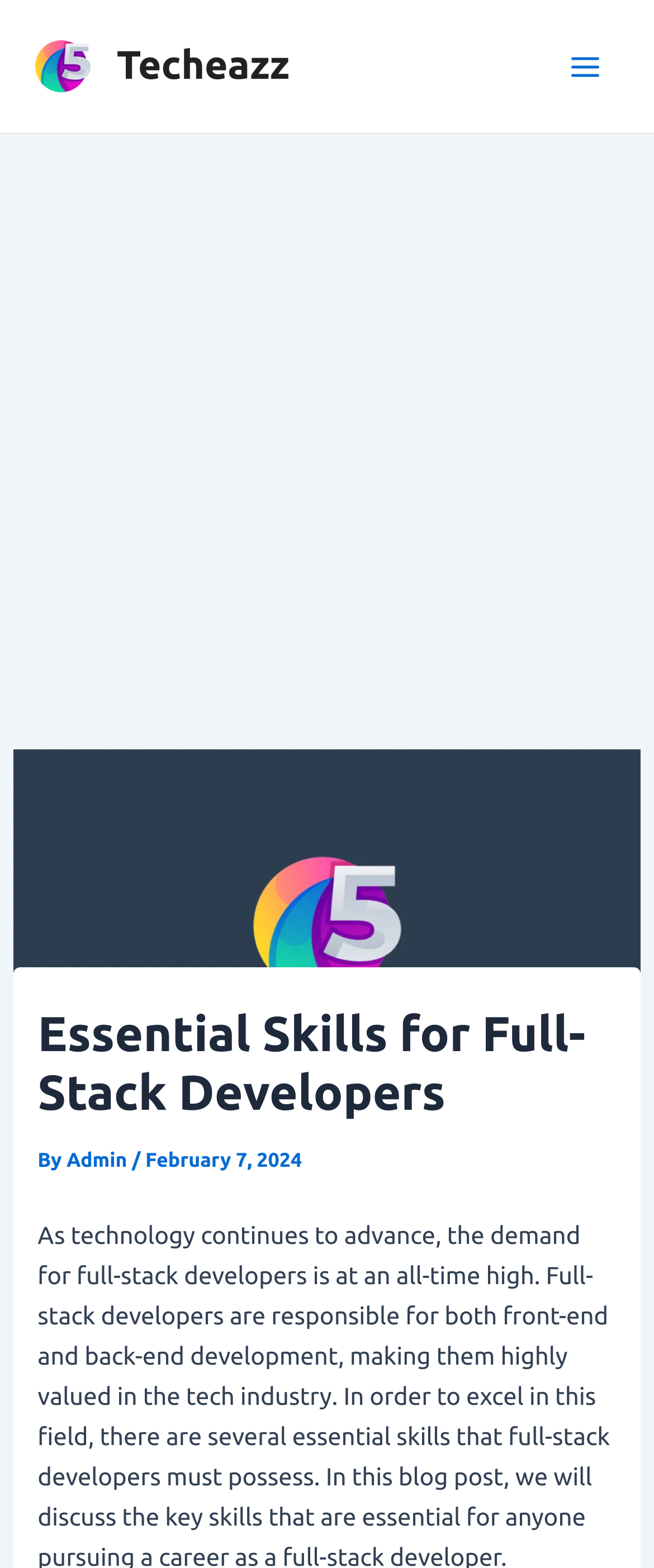Refer to the element description Main Menu and identify the corresponding bounding box in the screenshot. Format the coordinates as (top-left x, top-left y, bottom-right x, bottom-right y) with values in the range of 0 to 1.

[0.841, 0.02, 0.949, 0.065]